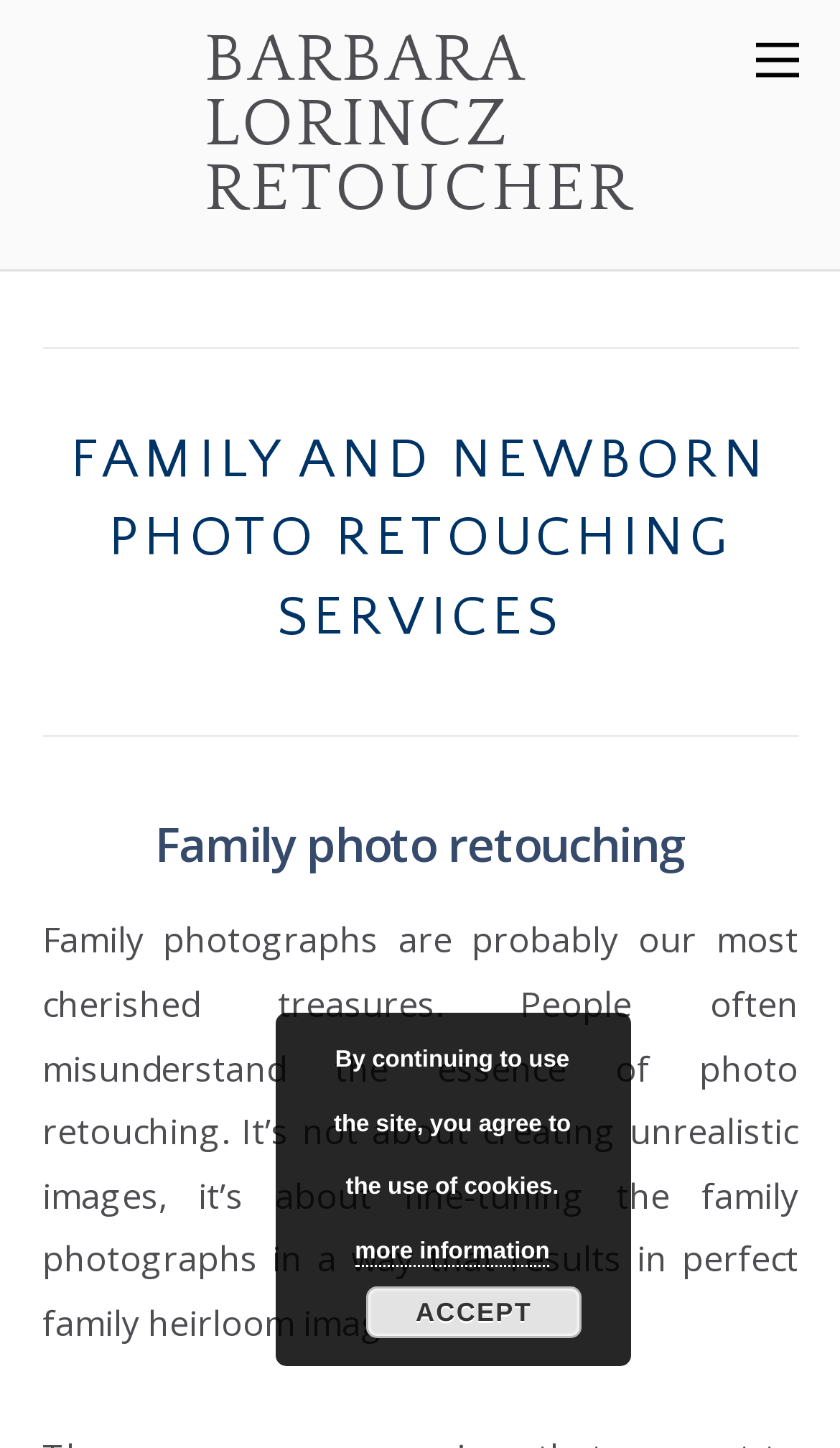What is the purpose of photo retouching?
Look at the image and respond with a one-word or short-phrase answer.

Fine-tuning images